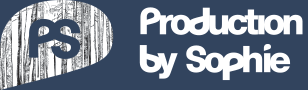With reference to the image, please provide a detailed answer to the following question: What is the color of the typography in the logo?

The logo combines a stylized depiction of a tree or forest, rendered in a textured monochrome, alongside bold, modern typography displaying the words 'Production by Sophie' in white against a dark blue background. Therefore, the color of the typography in the logo is white.